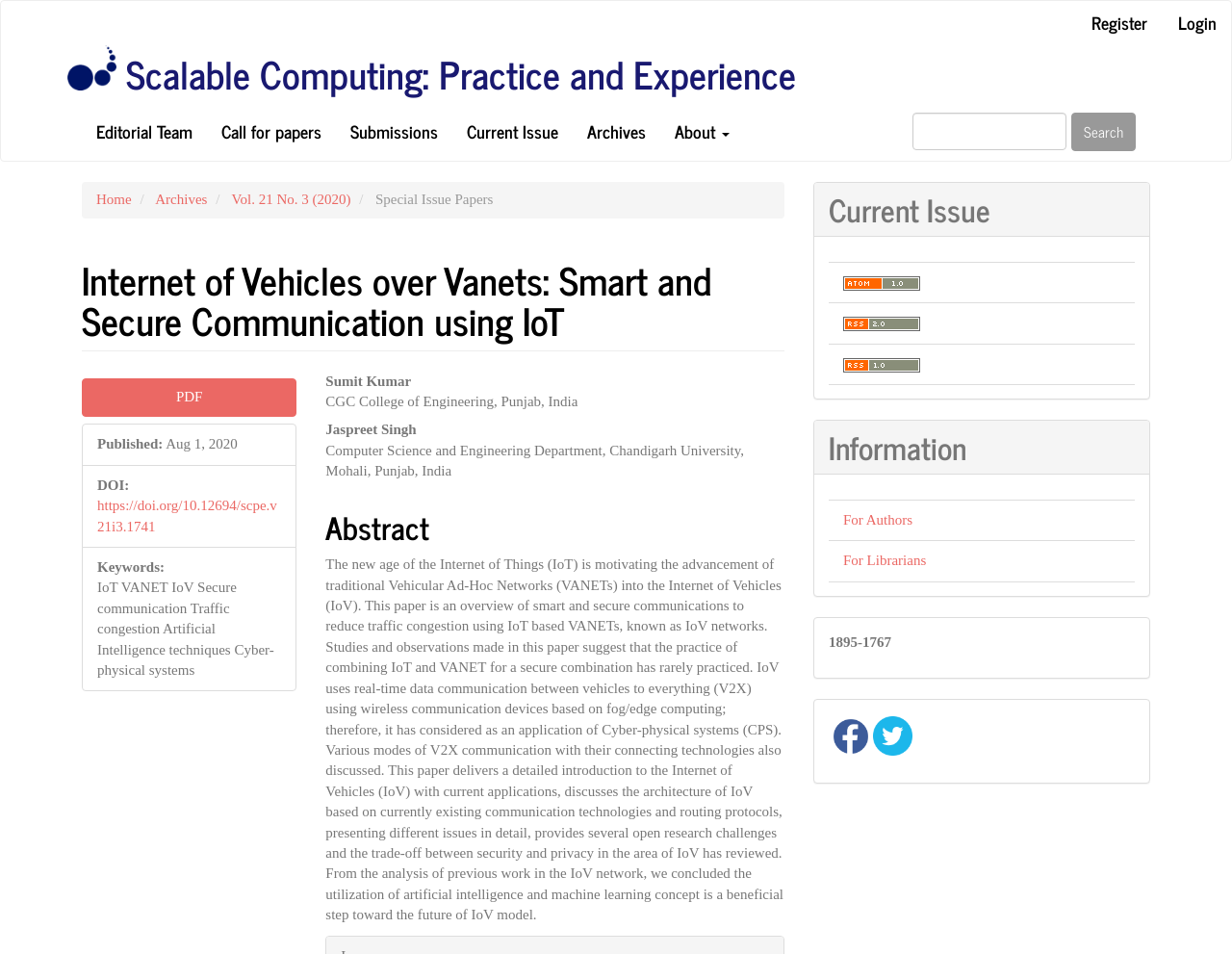Locate the bounding box coordinates of the element that needs to be clicked to carry out the instruction: "Login to the system". The coordinates should be given as four float numbers ranging from 0 to 1, i.e., [left, top, right, bottom].

[0.945, 0.001, 0.999, 0.047]